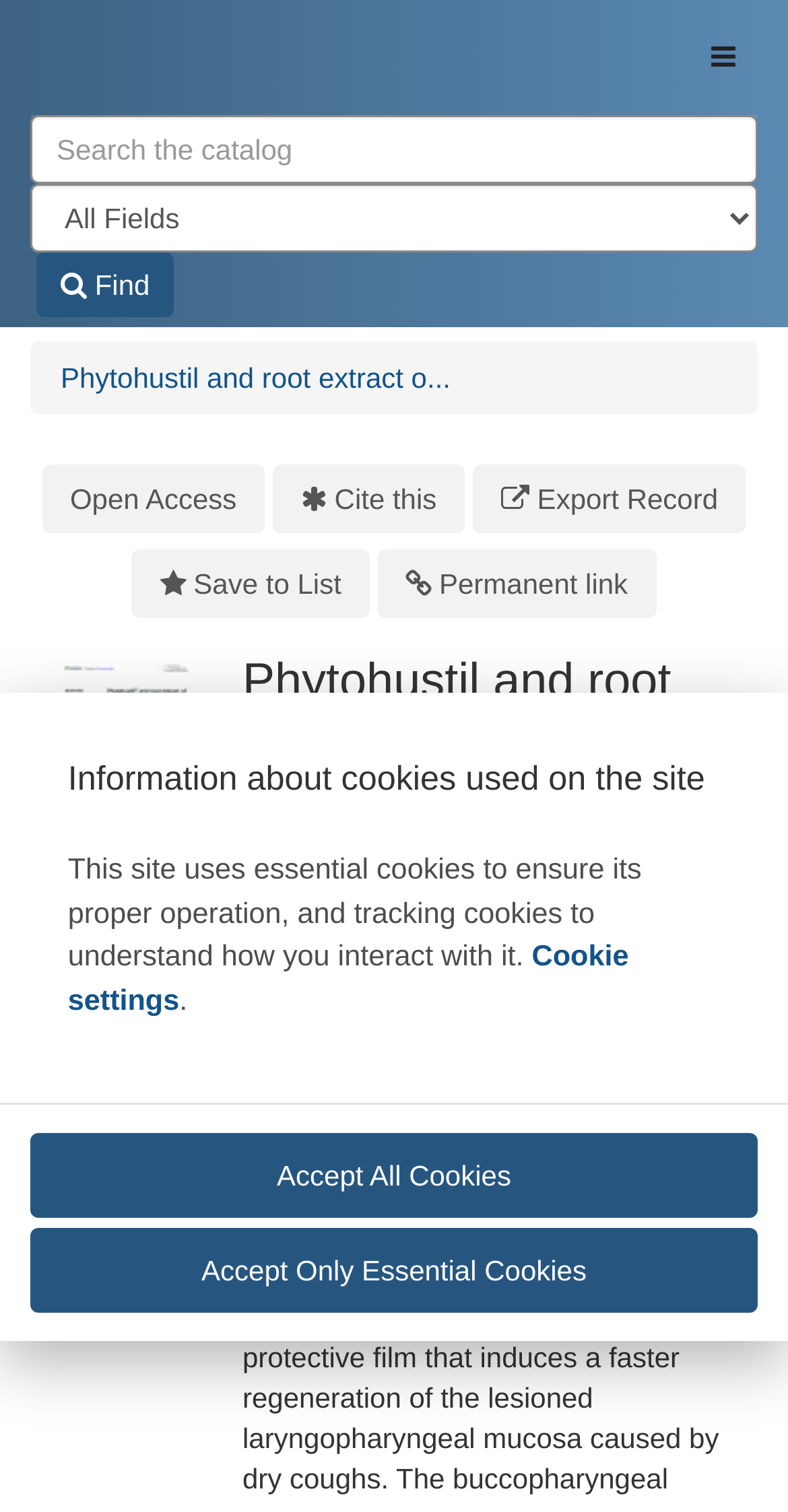Please determine the bounding box coordinates of the element's region to click in order to carry out the following instruction: "Open access". The coordinates should be four float numbers between 0 and 1, i.e., [left, top, right, bottom].

[0.053, 0.307, 0.336, 0.353]